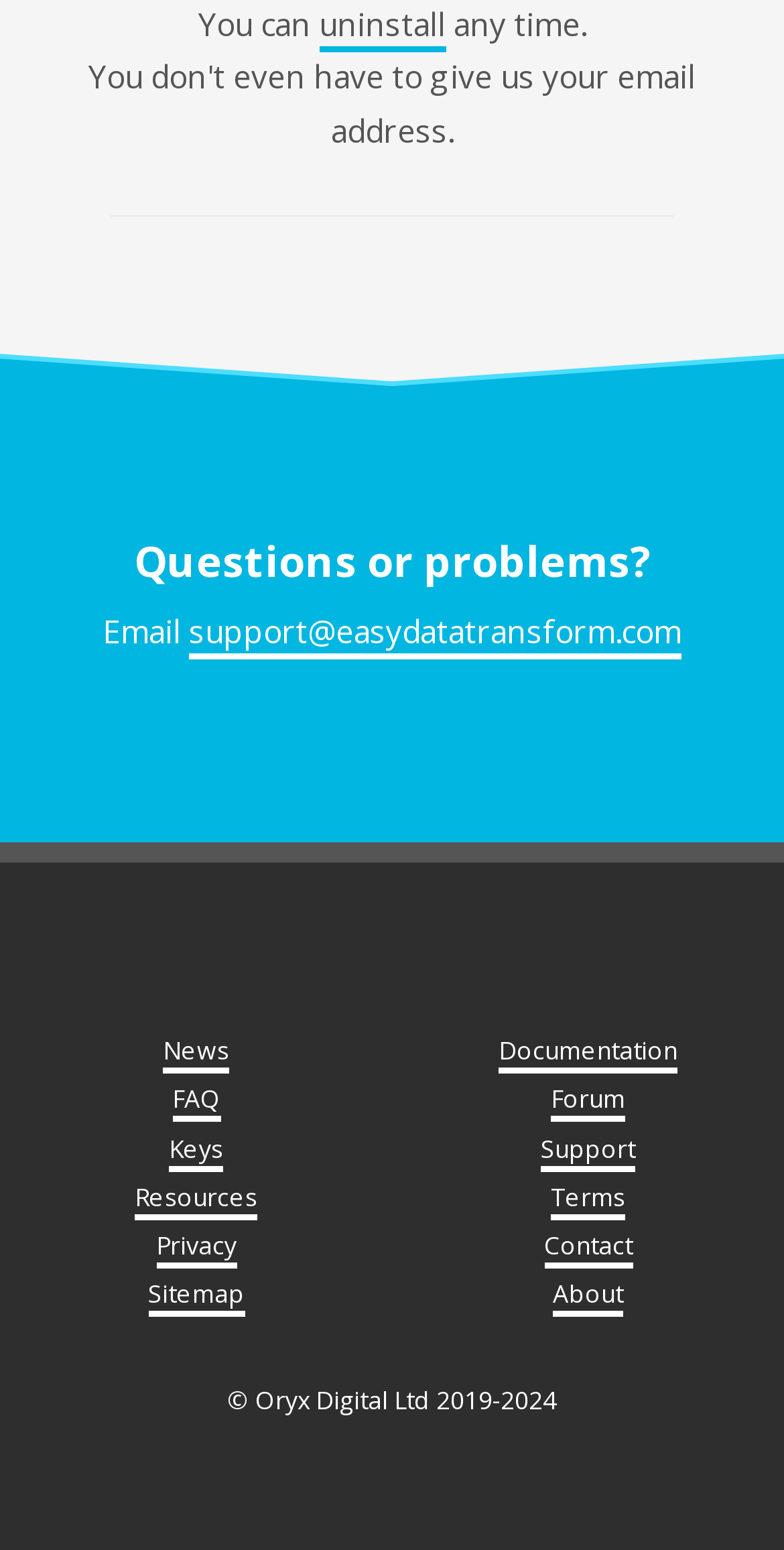Locate the bounding box coordinates of the element you need to click to accomplish the task described by this instruction: "email support".

[0.241, 0.393, 0.869, 0.426]